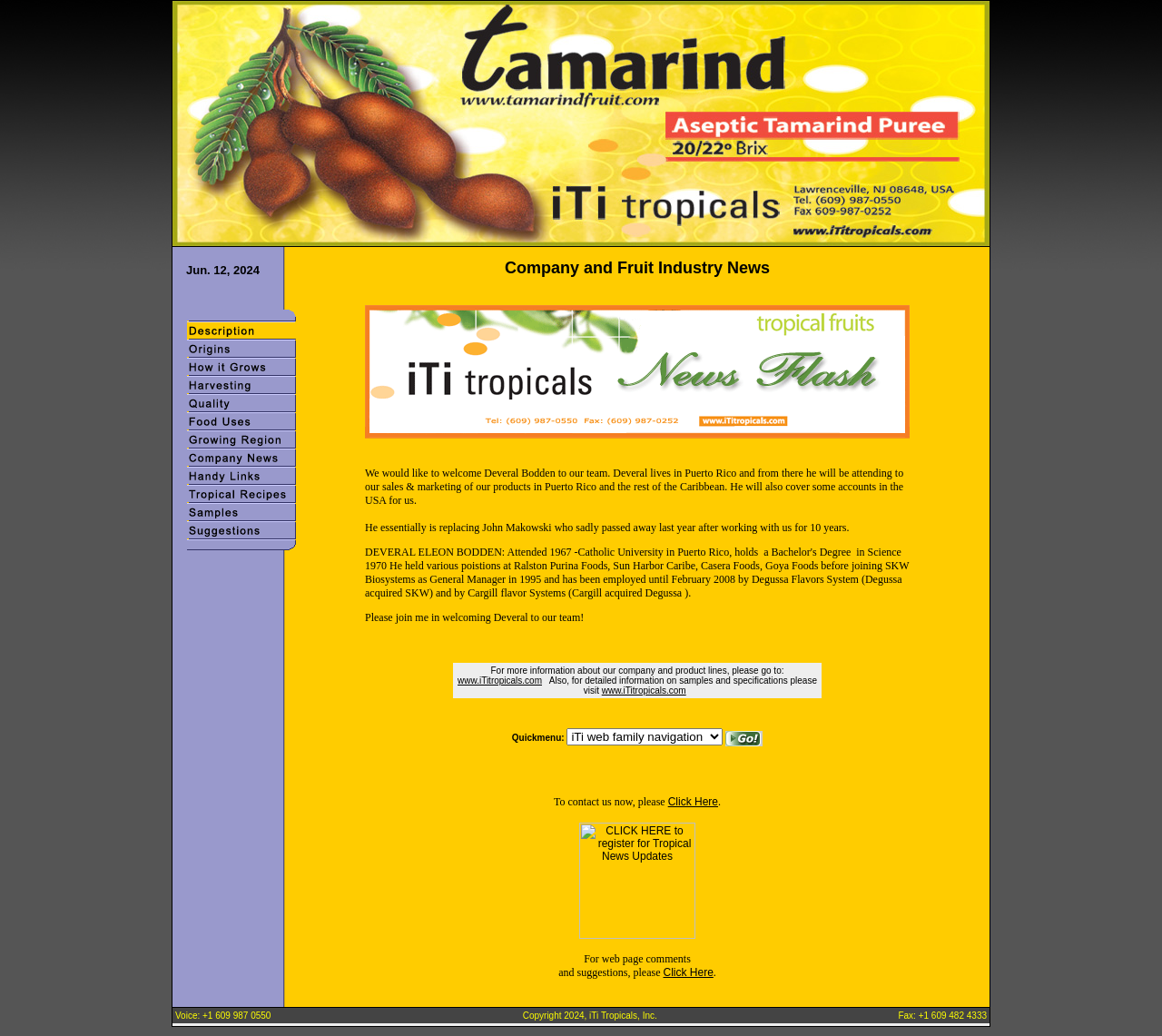What is the date mentioned in the webpage?
Use the image to give a comprehensive and detailed response to the question.

The date is mentioned in the top-left corner of the webpage, inside a table cell, as 'Jun. 12, 2024'.